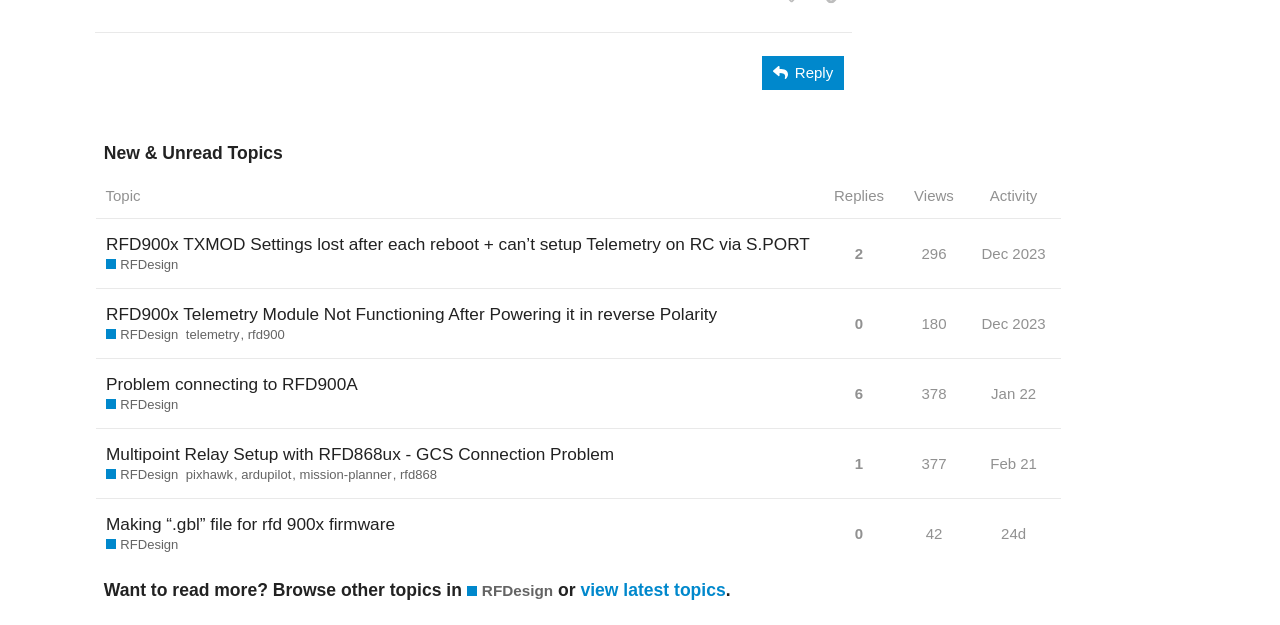Please locate the clickable area by providing the bounding box coordinates to follow this instruction: "Click the 'Reply' button".

[0.596, 0.089, 0.659, 0.144]